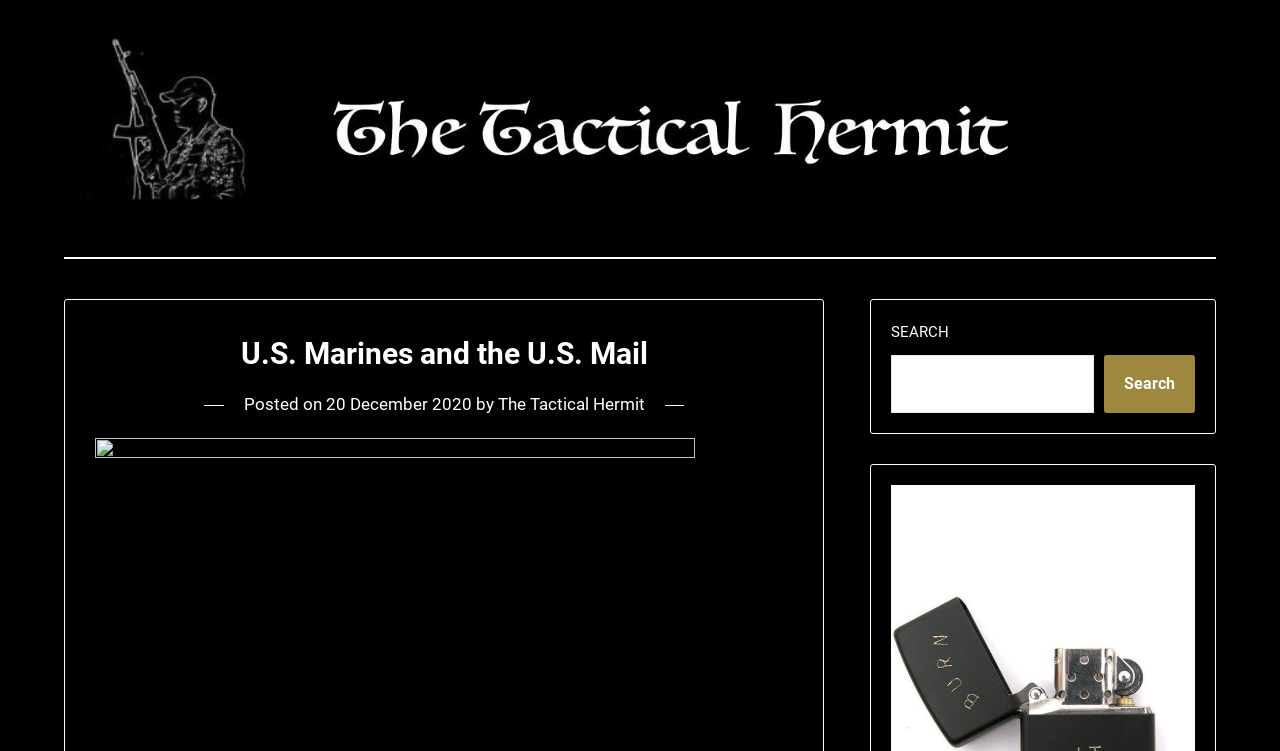Is there a search function on the page?
Please provide a single word or phrase answer based on the image.

Yes